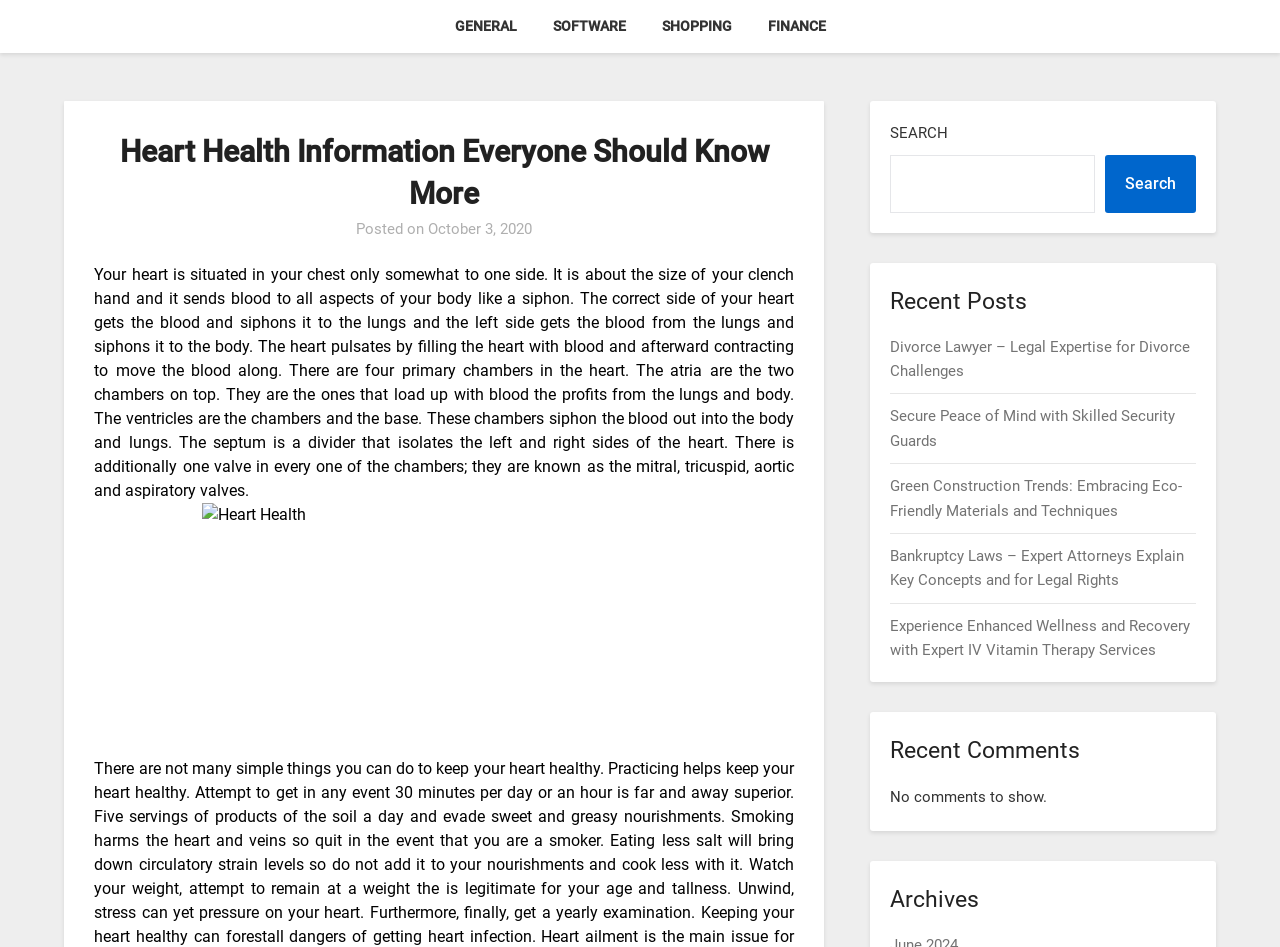Answer the question with a brief word or phrase:
What is the topic of the main article?

Heart Health